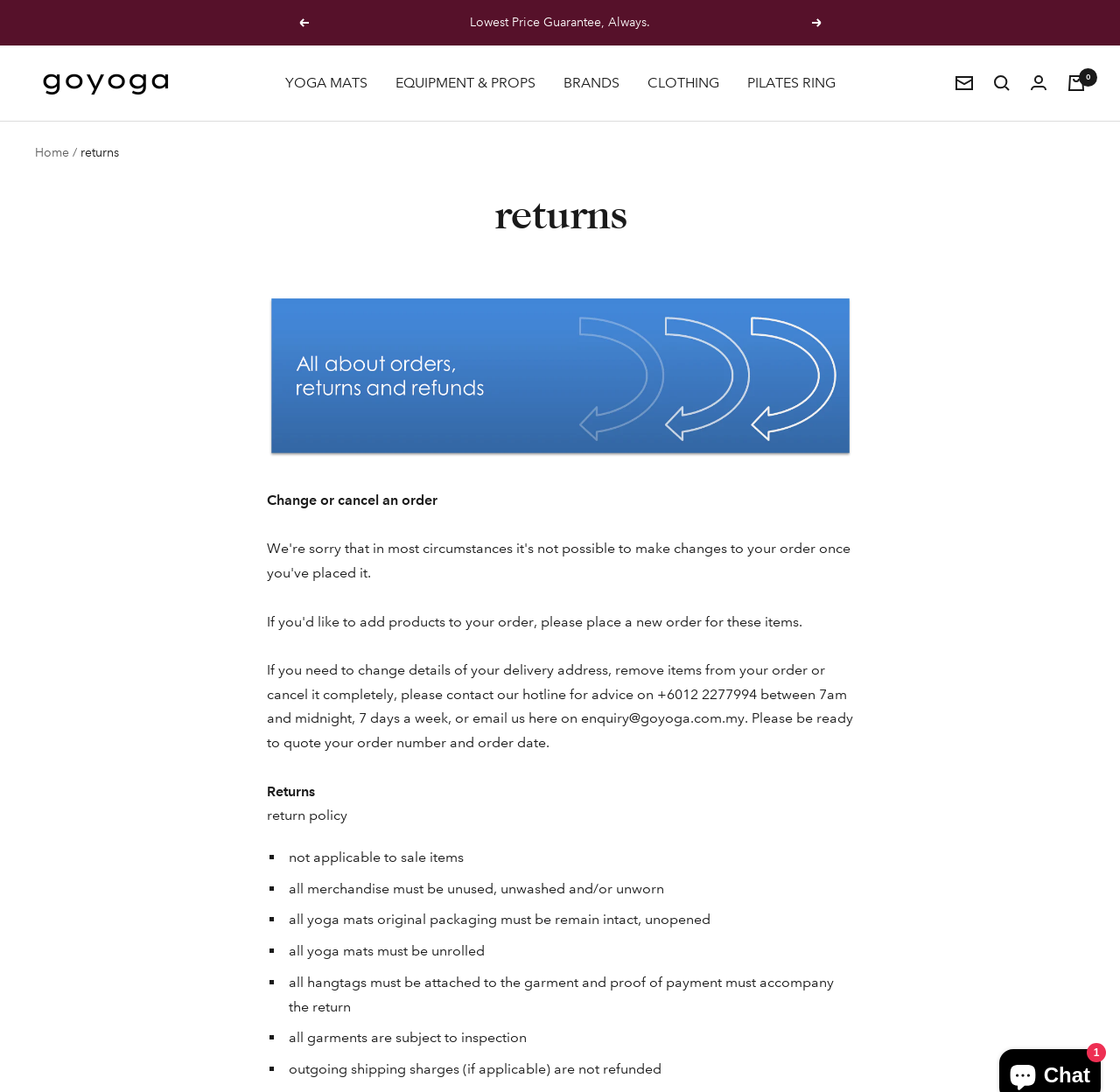What is the purpose of the 'Breadcrumb' navigation?
Give a one-word or short phrase answer based on the image.

To navigate to previous pages